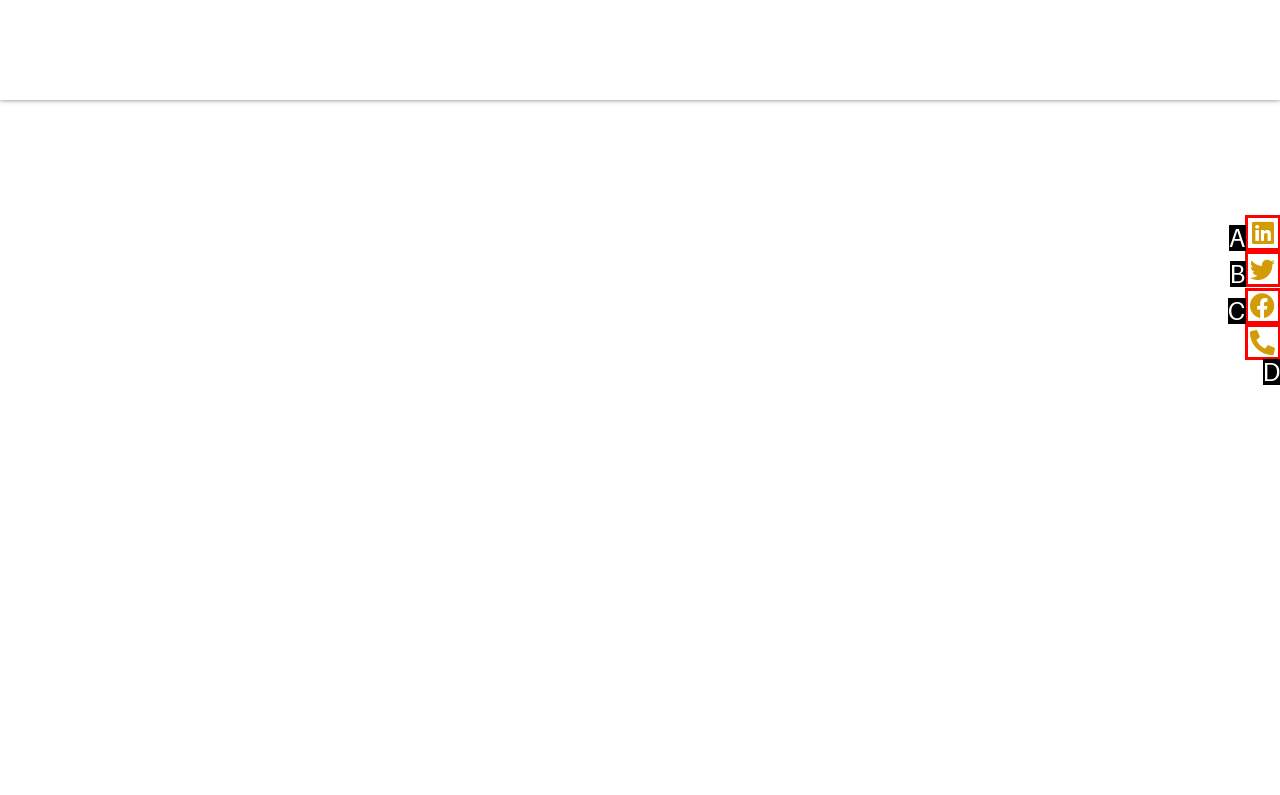Identify the UI element that corresponds to this description: Phone-alt
Respond with the letter of the correct option.

D